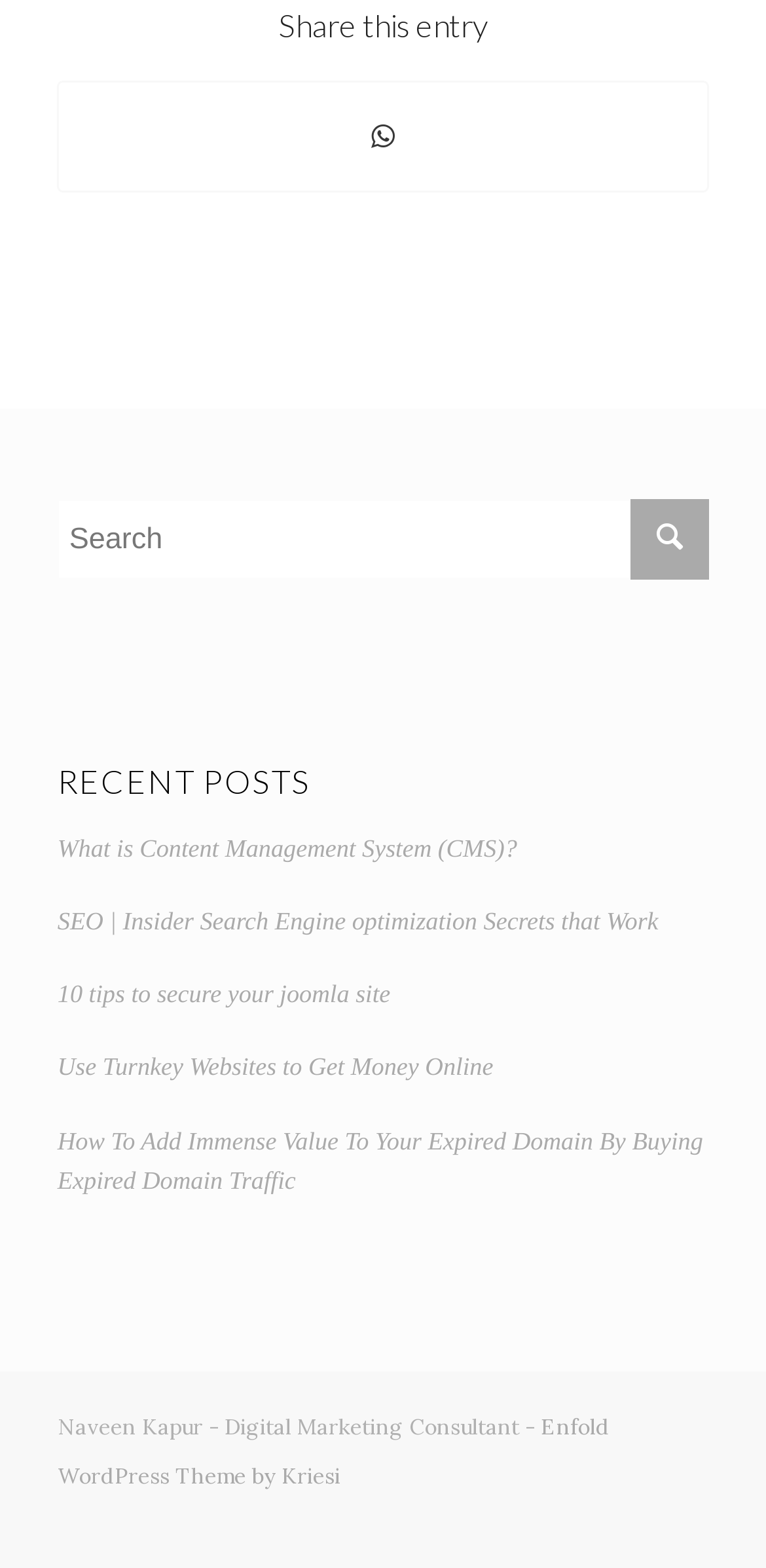Please specify the bounding box coordinates of the element that should be clicked to execute the given instruction: 'Search for something'. Ensure the coordinates are four float numbers between 0 and 1, expressed as [left, top, right, bottom].

[0.075, 0.318, 0.925, 0.369]